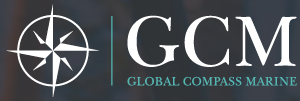Provide a comprehensive description of the image.

This image displays the logo of Global Compass Marine (GCM), featuring a stylized compass design accompanied by the company name. The logo is designed to convey a sense of direction and navigation, reflective of the marine services offered by the company. It prominently showcases the initials "GCM" in a sleek, contemporary font, emphasizing professionalism and reliability. This branding is essential for establishing the company's identity in the maritime industry, appealing to both yacht crews and guests looking for convenient solutions for transportation and exploration.